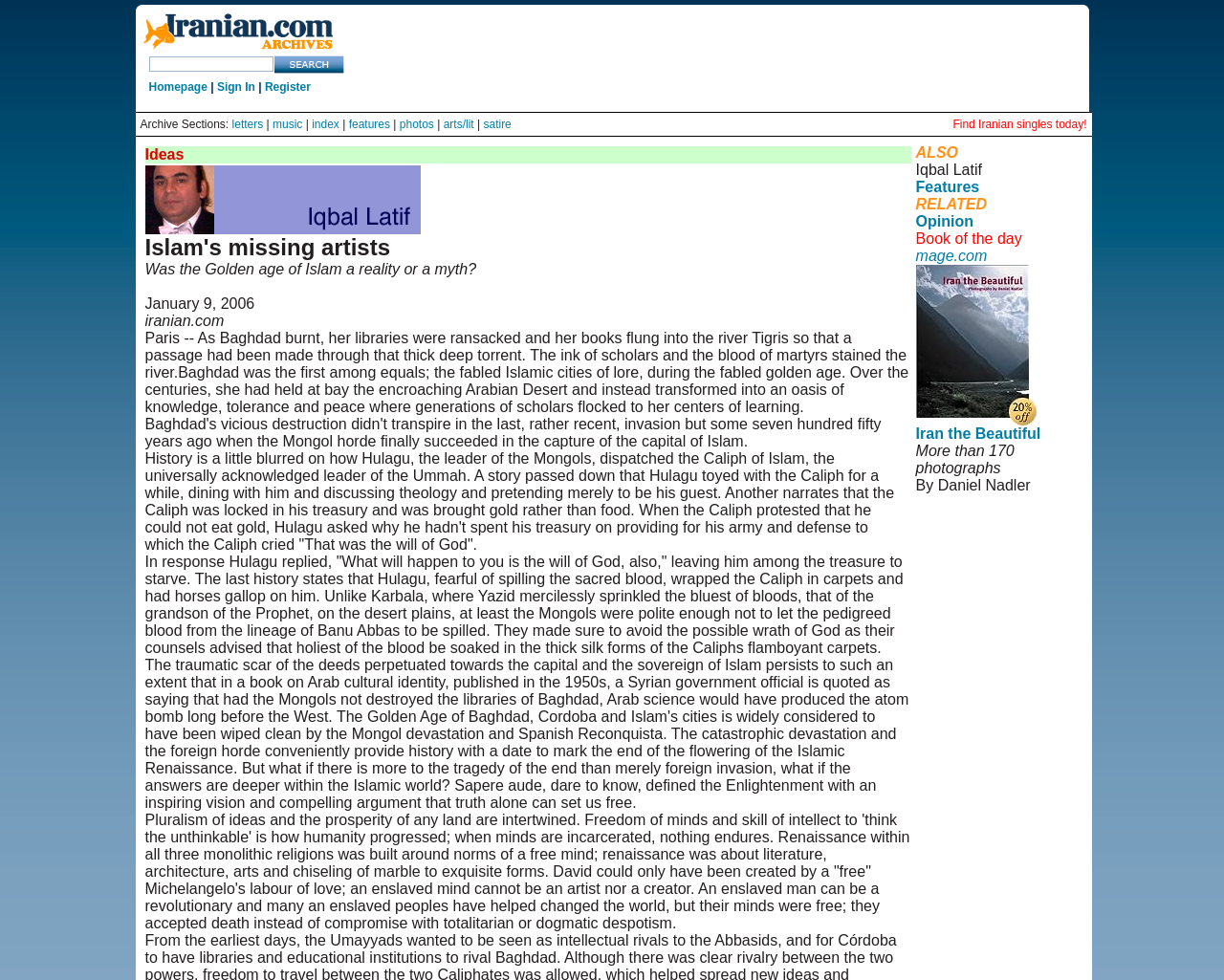Determine the bounding box coordinates of the clickable element to complete this instruction: "Click the 'Search' button". Provide the coordinates in the format of four float numbers between 0 and 1, [left, top, right, bottom].

[0.224, 0.057, 0.281, 0.075]